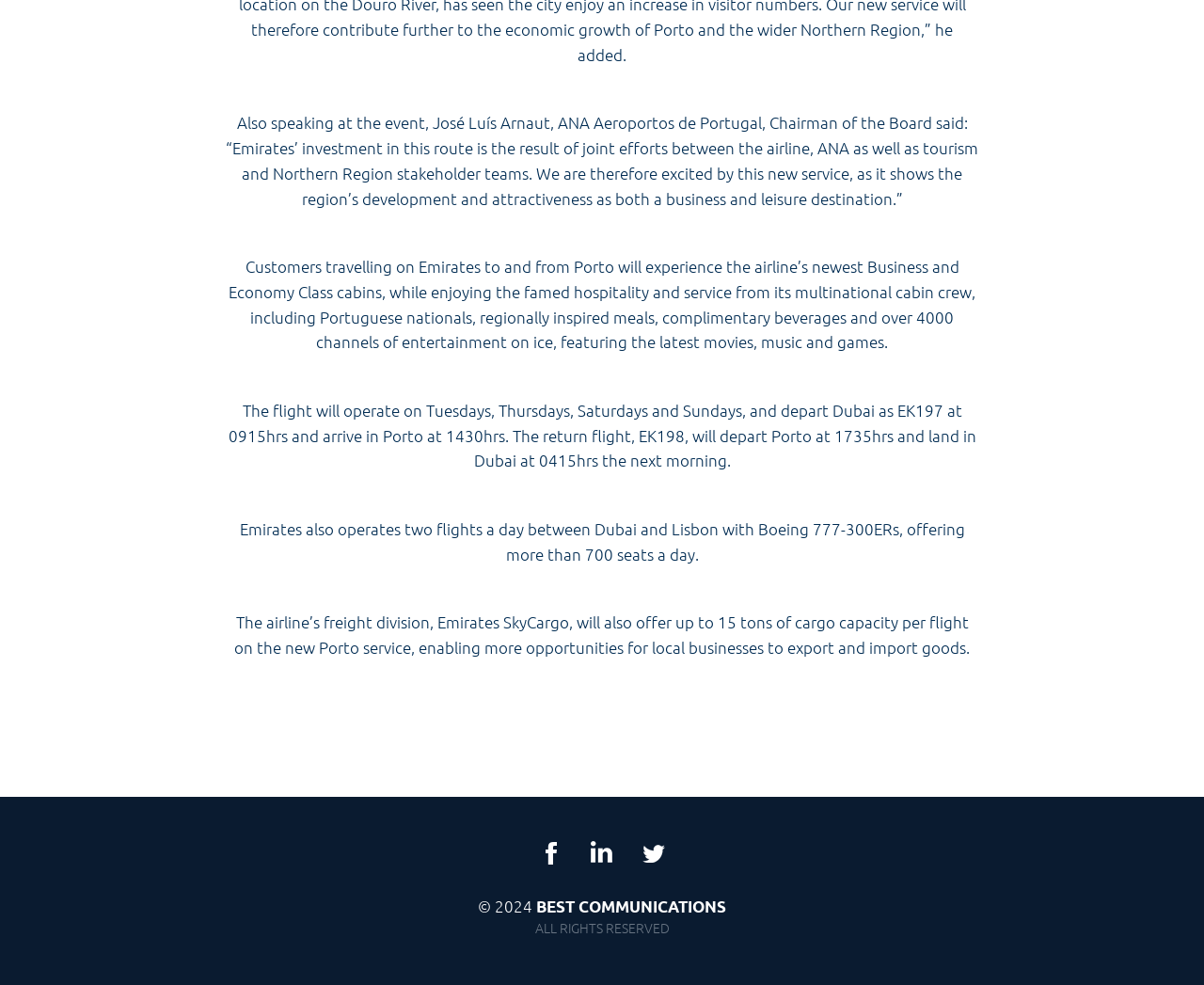From the webpage screenshot, predict the bounding box coordinates (top-left x, top-left y, bottom-right x, bottom-right y) for the UI element described here: Twitter

[0.527, 0.847, 0.558, 0.885]